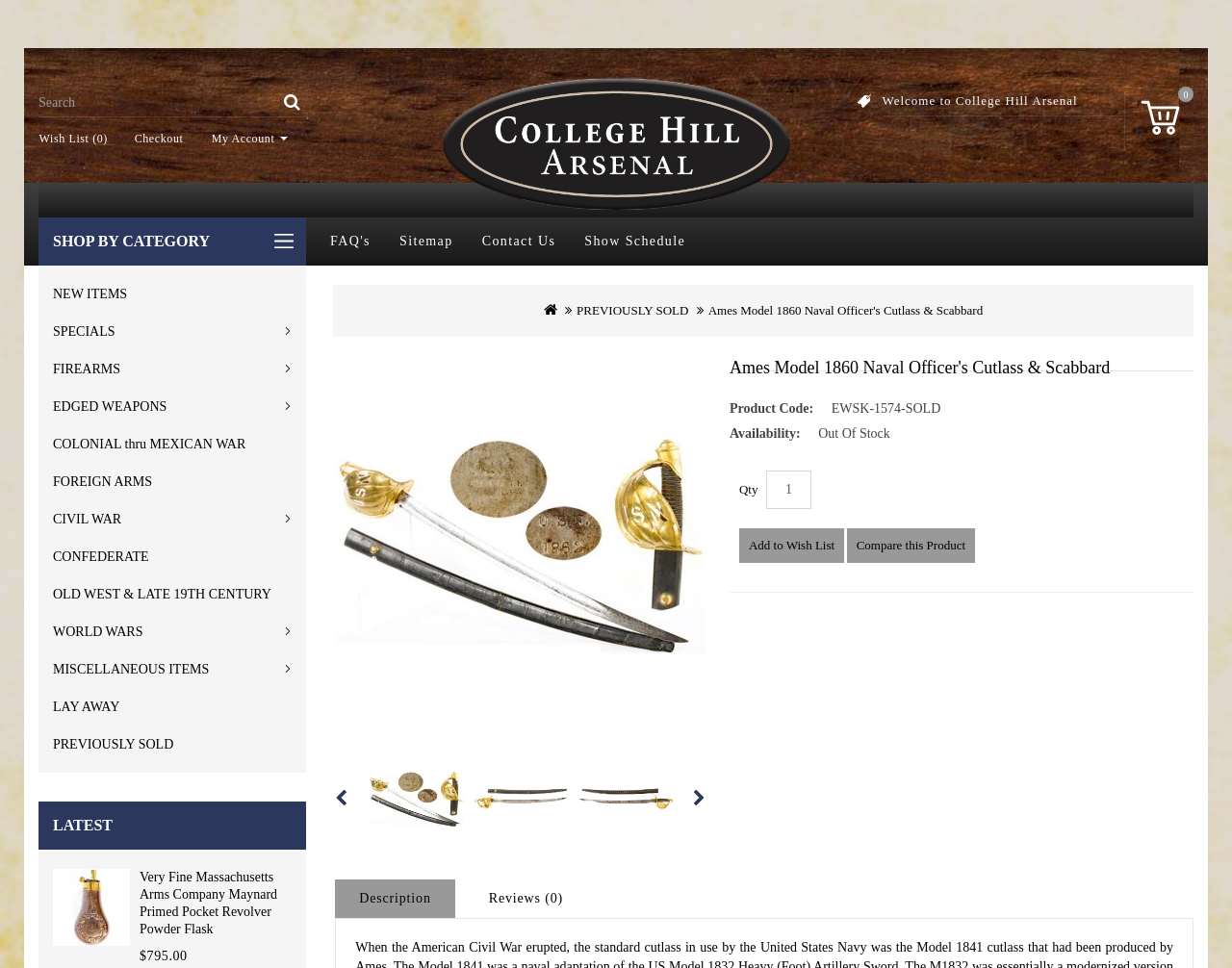Locate the bounding box coordinates of the element to click to perform the following action: 'Search for products'. The coordinates should be given as four float values between 0 and 1, in the form of [left, top, right, bottom].

[0.031, 0.091, 0.25, 0.121]